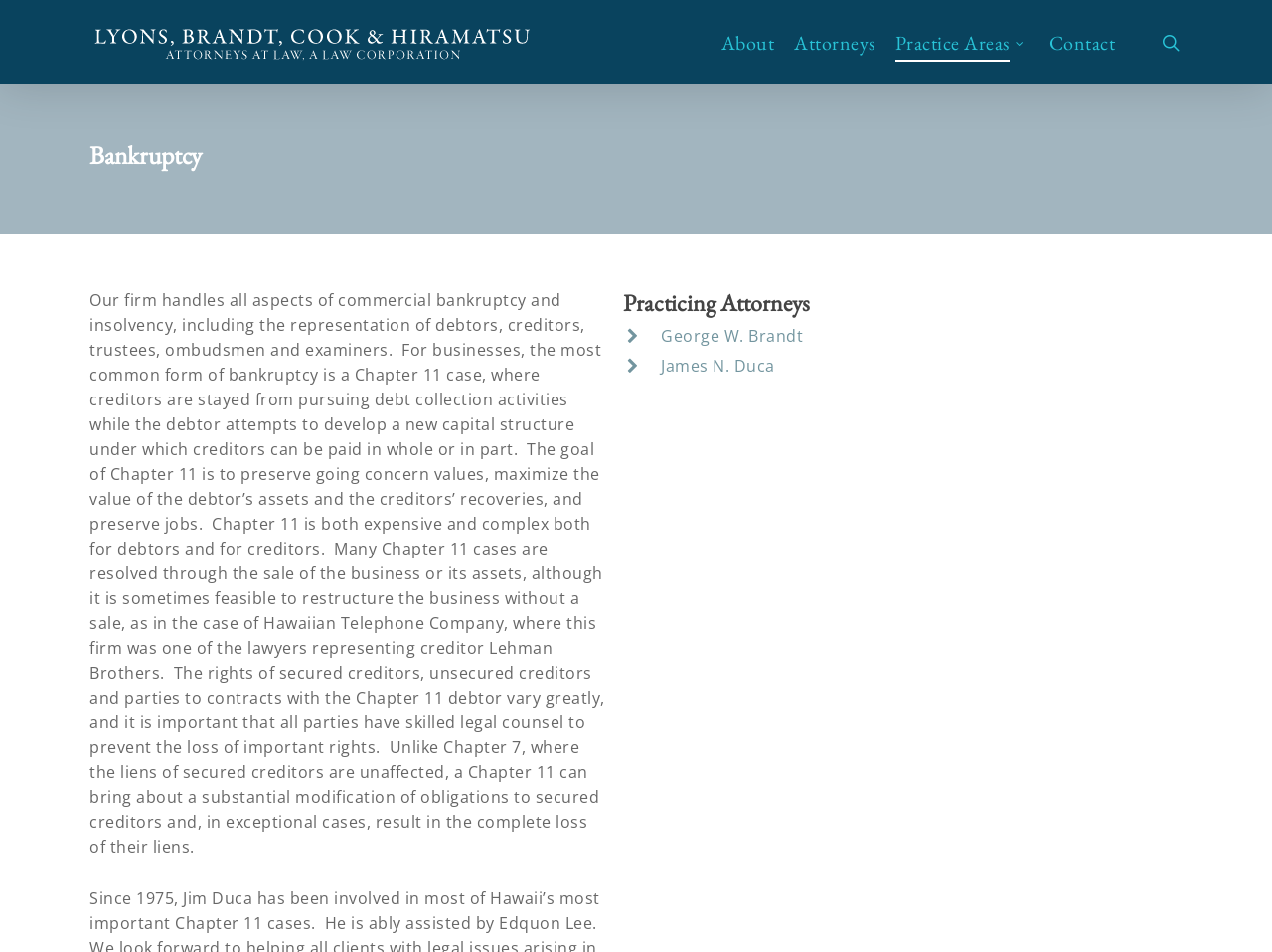Generate a detailed explanation of the webpage's features and information.

The webpage is about the law firm LYONS, BRANDT, COOK & HIRAMATSU, specifically focusing on their bankruptcy practice. At the top left, there is a logo and a link to the firm's homepage. To the right of the logo, there are several links to other sections of the website, including "About", "Attorneys", "Practice Areas", and "Contact". 

Below the logo and links, there is a heading that reads "Bankruptcy". Underneath this heading, there is a block of text that describes the firm's bankruptcy practice, including the types of cases they handle and the goals of Chapter 11 bankruptcy. This text takes up most of the page, spanning from the top left to the bottom right.

On the right side of the page, there is a section titled "Practicing Attorneys" with links to two attorneys, George W. Brandt and James N. Duca.